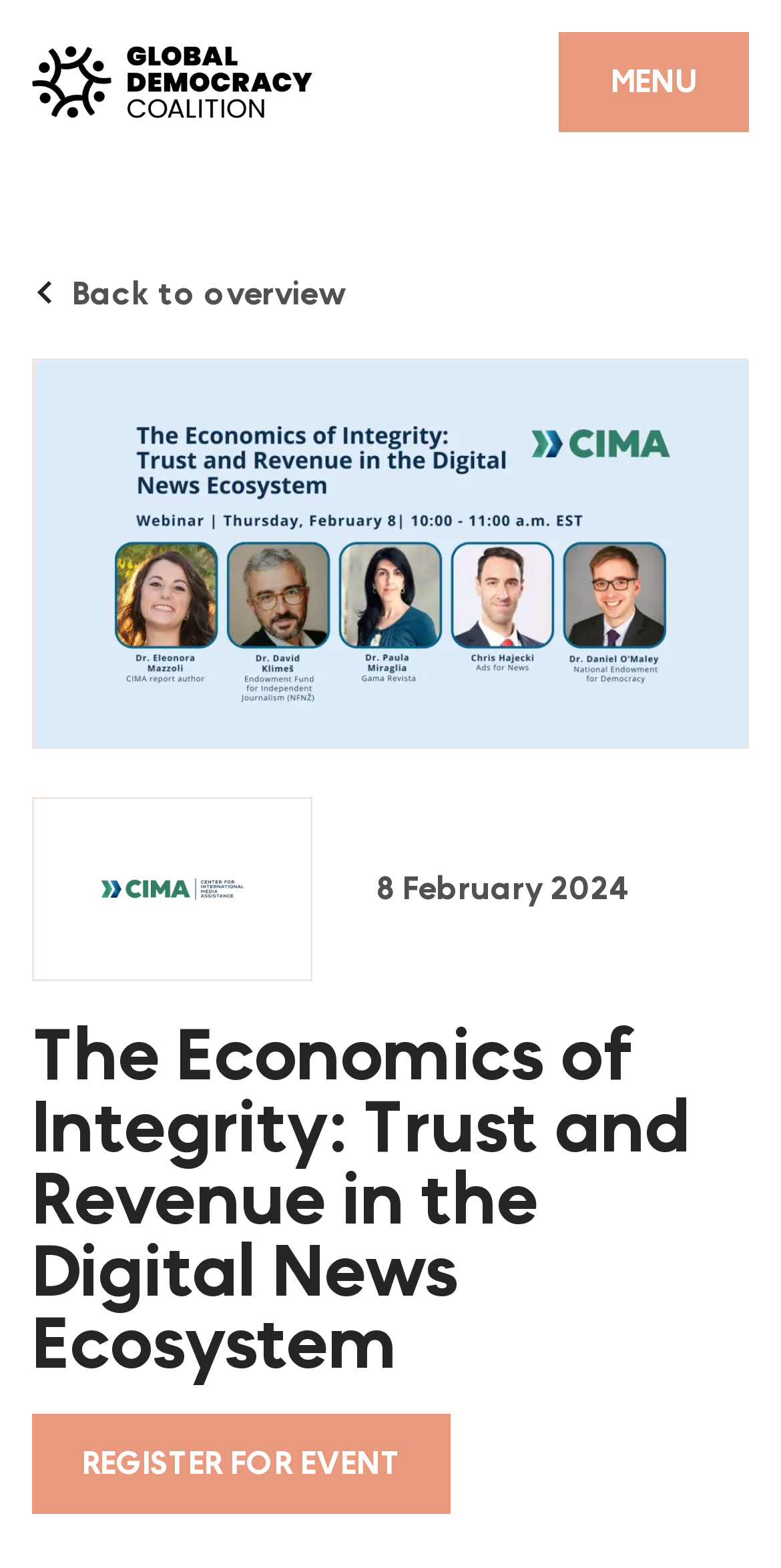Find the bounding box coordinates for the element that must be clicked to complete the instruction: "Open the menu". The coordinates should be four float numbers between 0 and 1, indicated as [left, top, right, bottom].

[0.715, 0.02, 0.959, 0.084]